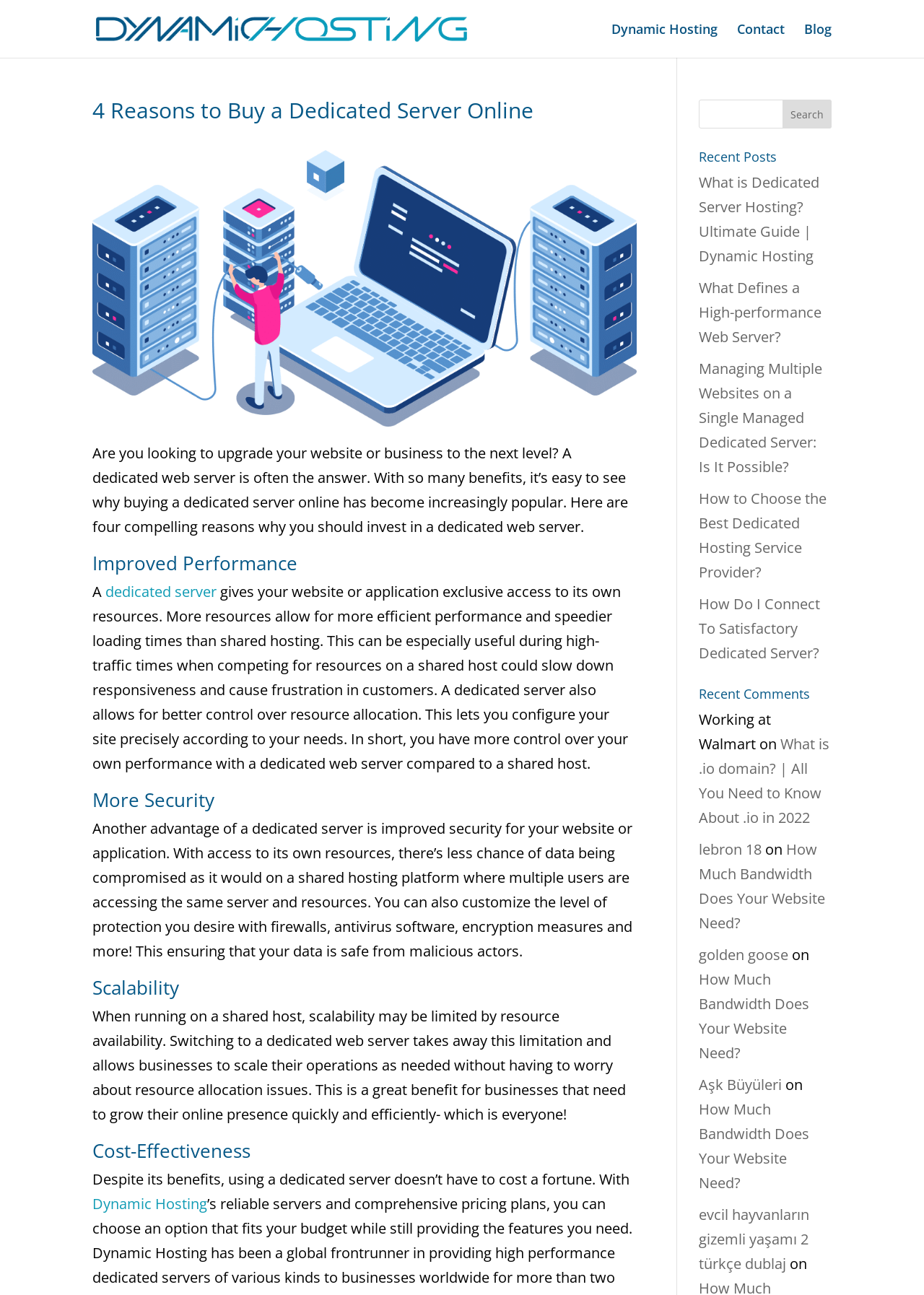How many recent posts are listed on the webpage?
Answer the question with as much detail as possible.

The webpage has a section titled 'Recent Posts' which lists five links to different articles, including 'What is Dedicated Server Hosting? Ultimate Guide | Dynamic Hosting' and 'How to Choose the Best Dedicated Hosting Service Provider?'.